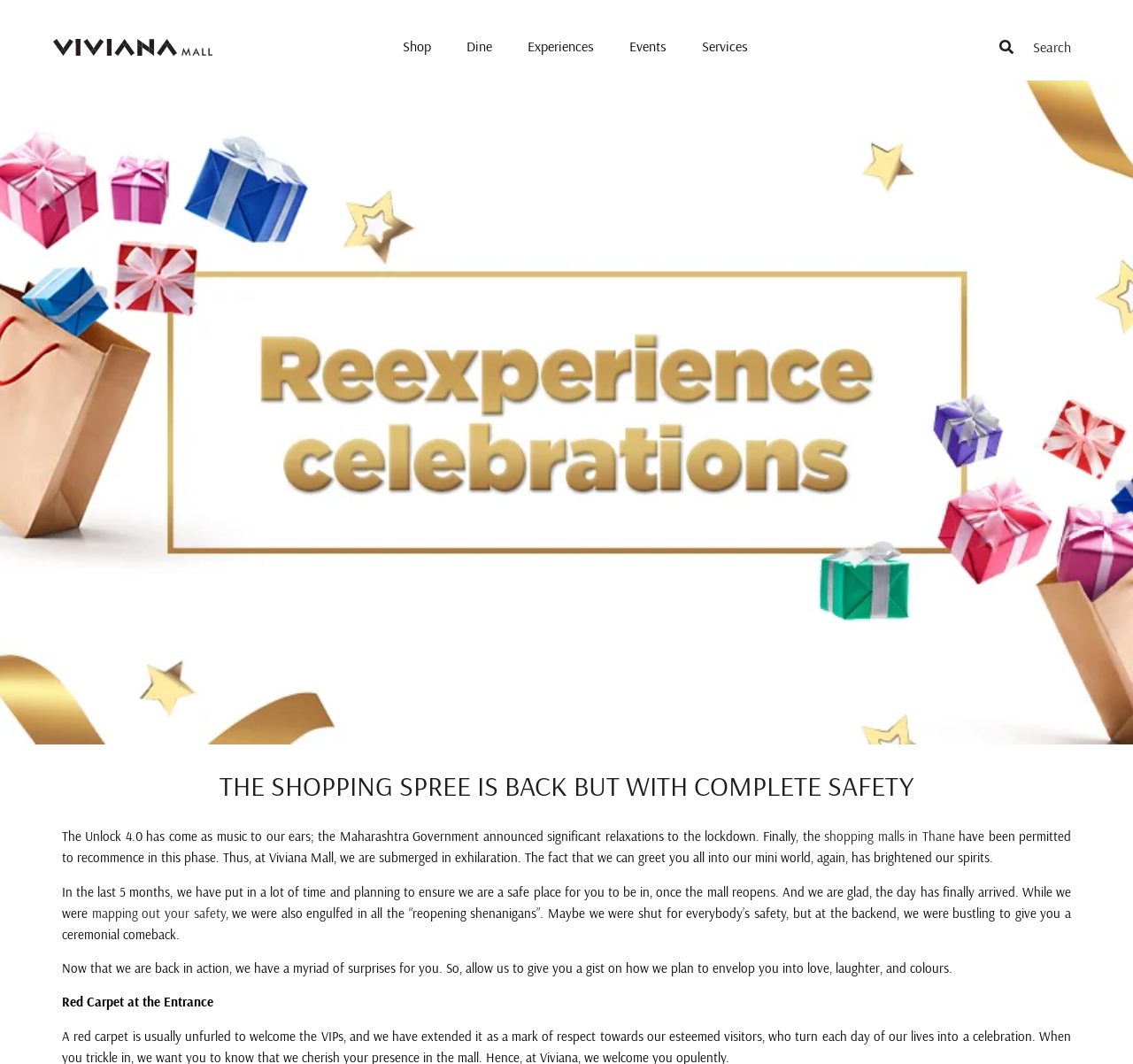Using the information in the image, give a detailed answer to the following question: What is the first option in the navigation menu?

The navigation menu can be found at the top of the webpage, and the first option is 'Shop', which is a link element with bounding box coordinates [0.34, 0.025, 0.396, 0.063].